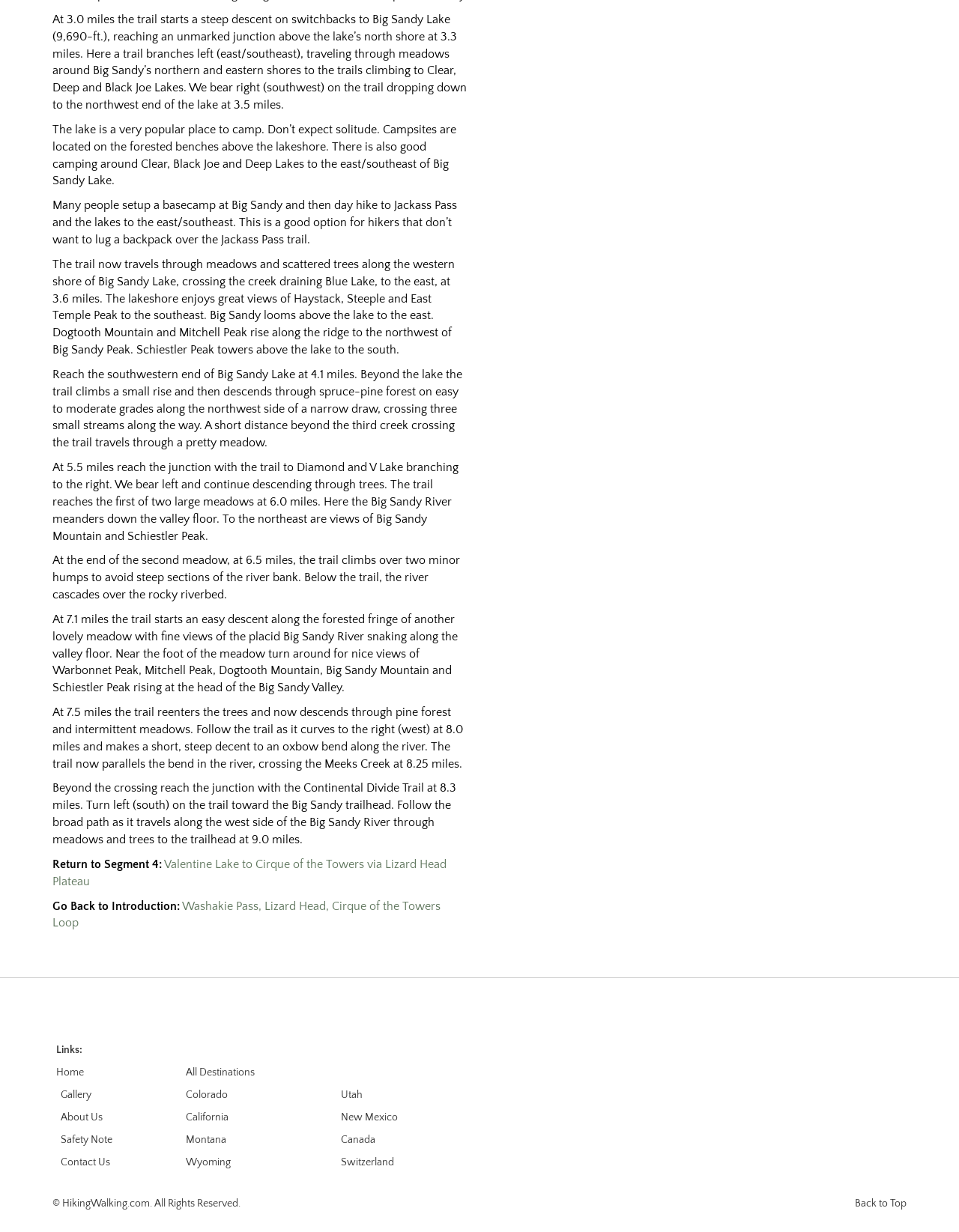Identify the bounding box coordinates of the clickable region required to complete the instruction: "Click the link to Washakie Pass, Lizard Head, Cirque of the Towers Loop". The coordinates should be given as four float numbers within the range of 0 and 1, i.e., [left, top, right, bottom].

[0.055, 0.73, 0.459, 0.755]